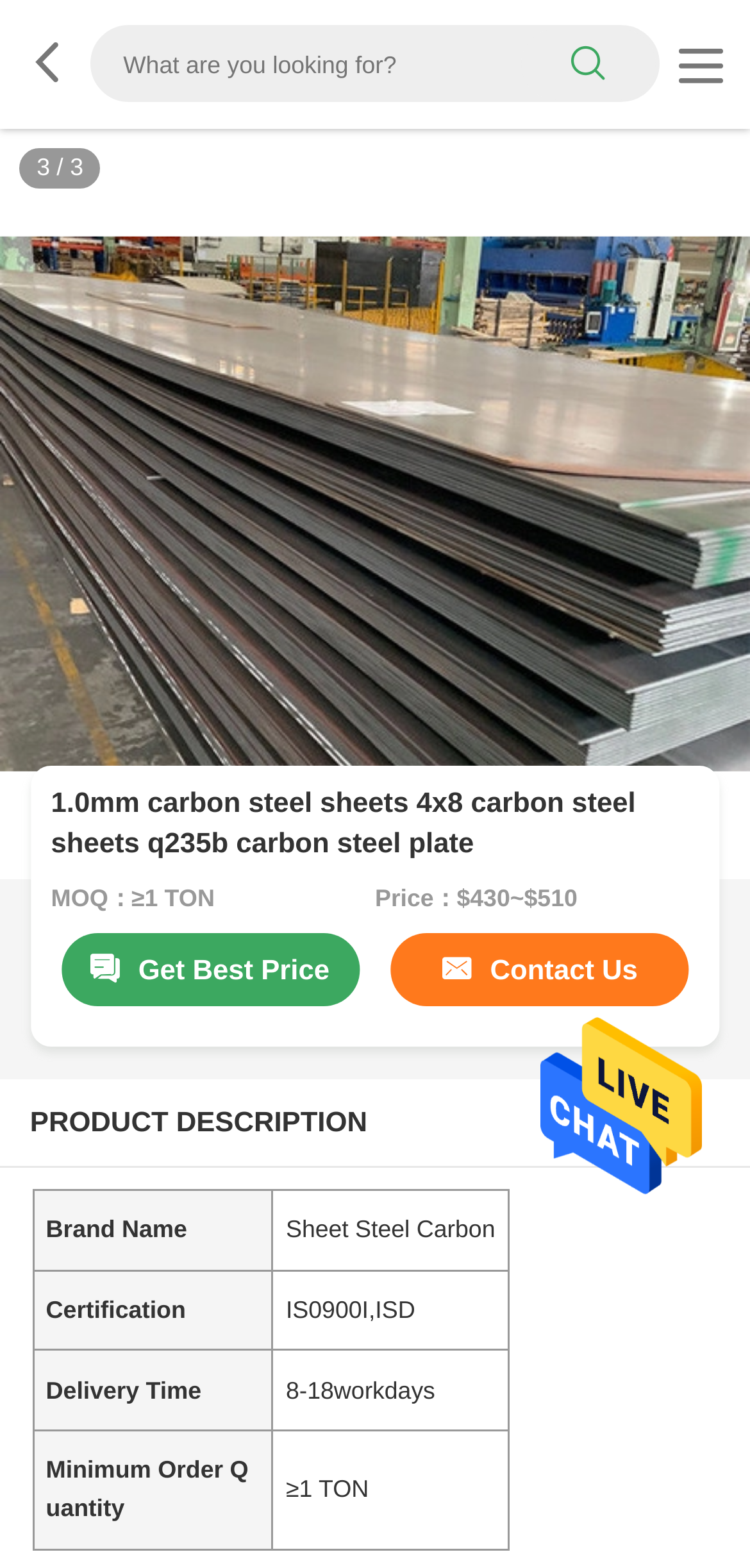Please provide a detailed answer to the question below by examining the image:
What is the material of the product?

Based on the webpage, I can see that the product description mentions '1.0mm carbon steel sheets 4x8 carbon steel sheets q235b carbon steel plate', which indicates that the material of the product is carbon steel.